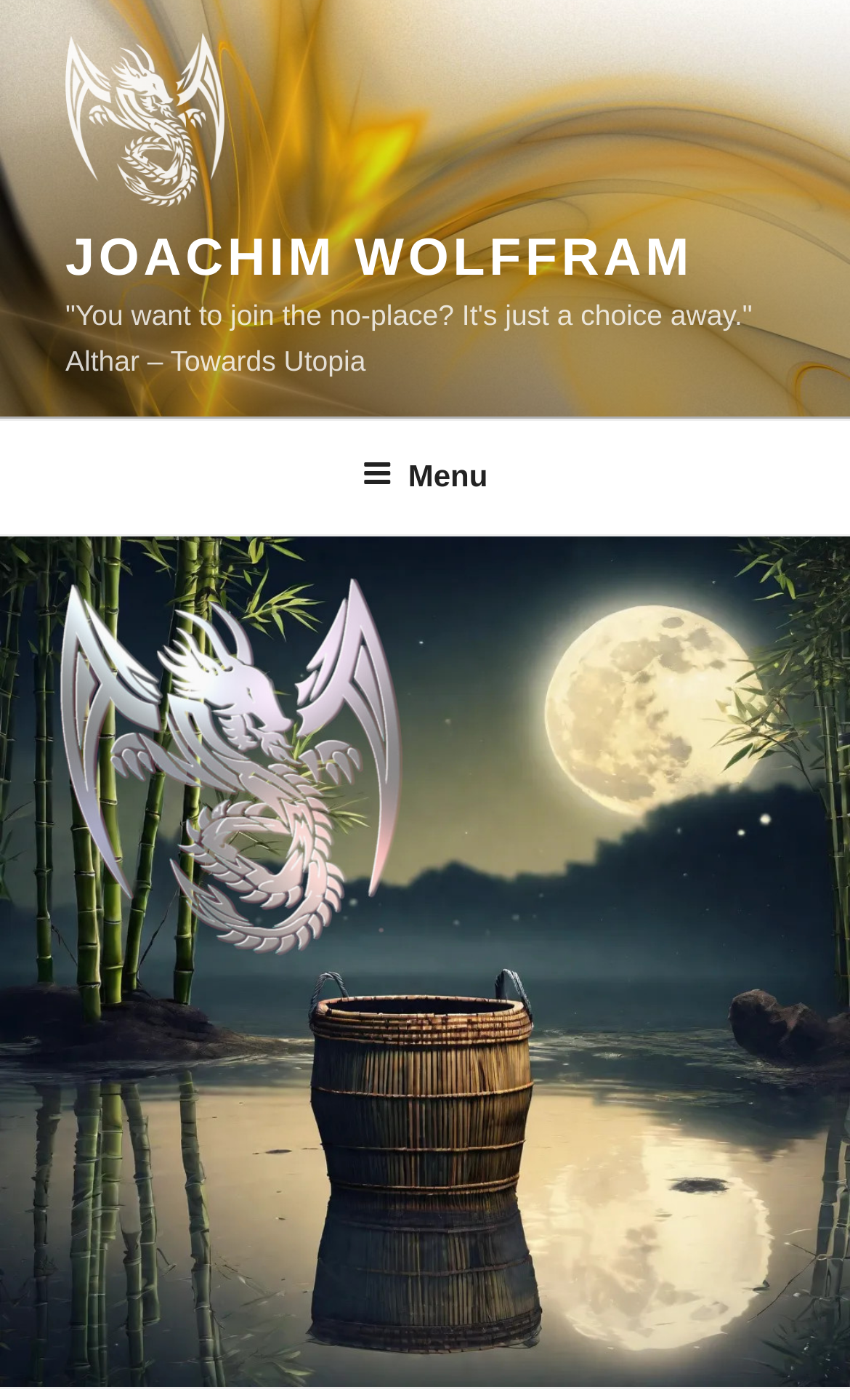What is the text on the link below the image?
Using the image, give a concise answer in the form of a single word or short phrase.

JOACHIM WOLFFRAM